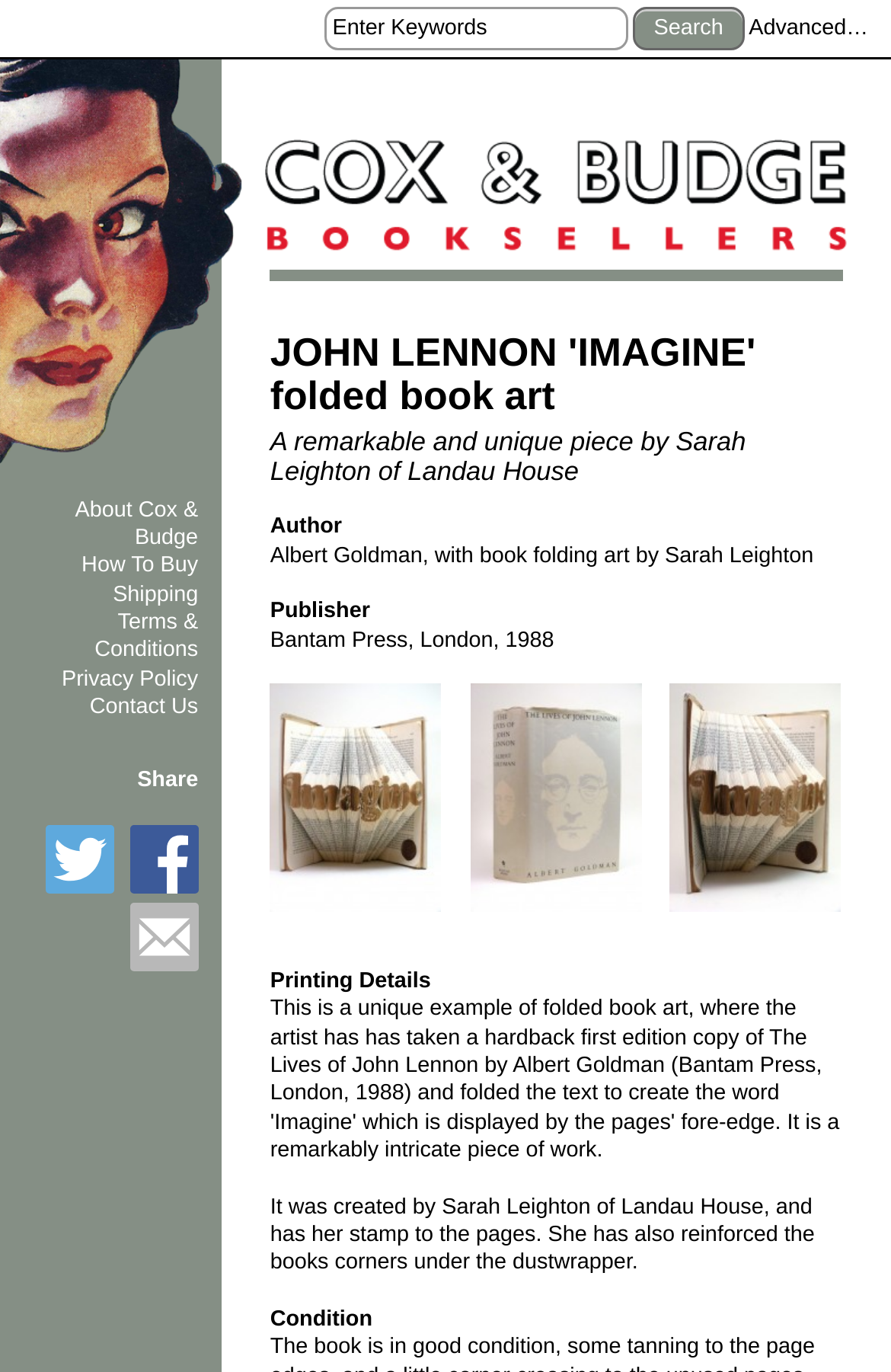Provide a single word or phrase to answer the given question: 
What is the author of the book?

Albert Goldman